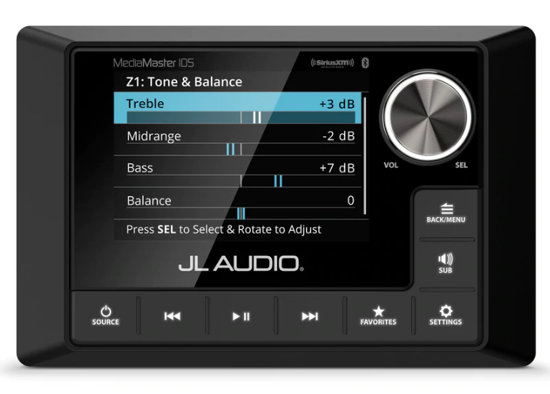What is the purpose of the central volume control knob?
Give a thorough and detailed response to the question.

The caption describes the layout of buttons on the device, including a central volume control knob, which suggests that its purpose is to control the volume of the audio output.